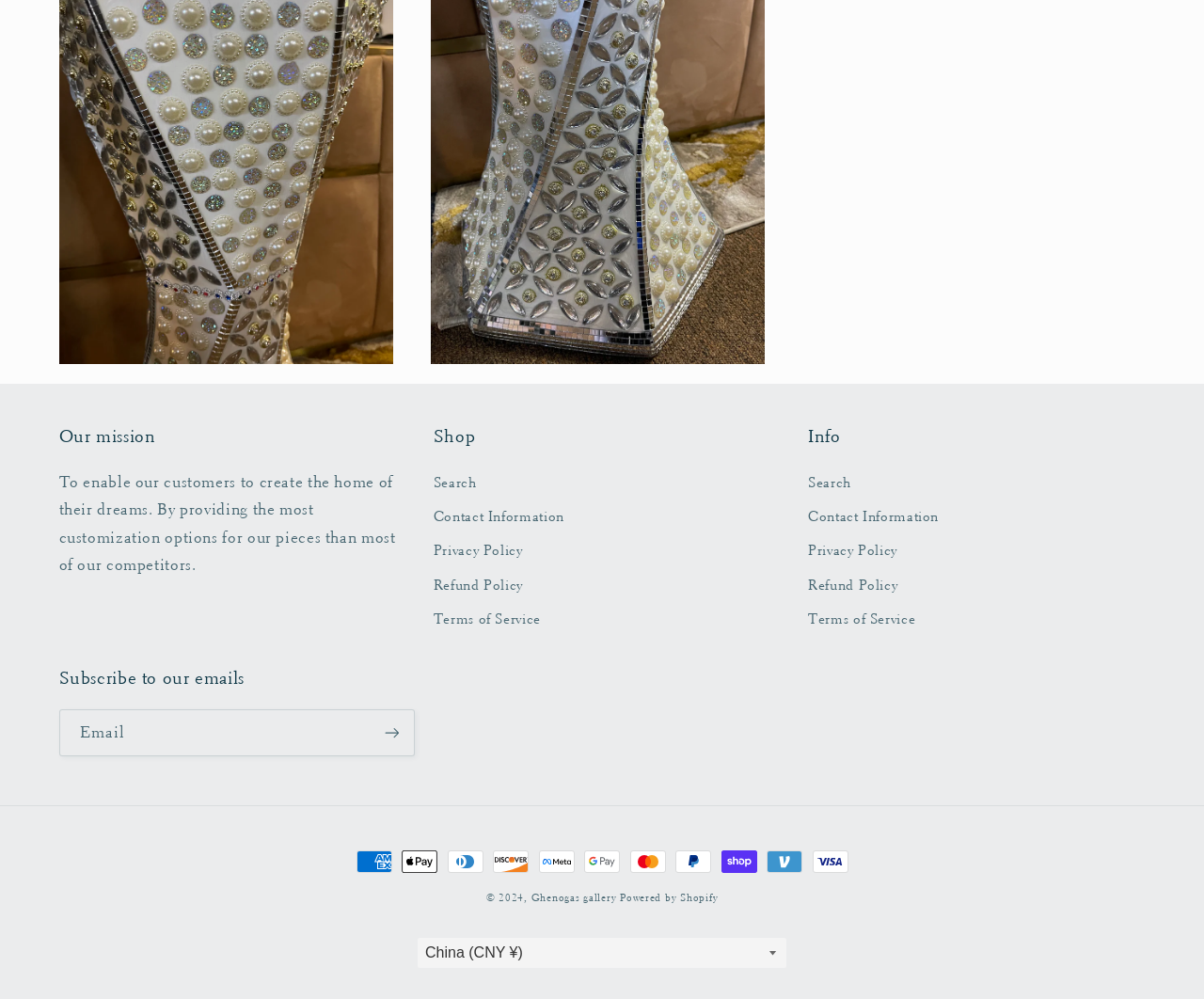How many links are under the 'Shop' heading?
Look at the image and provide a short answer using one word or a phrase.

5